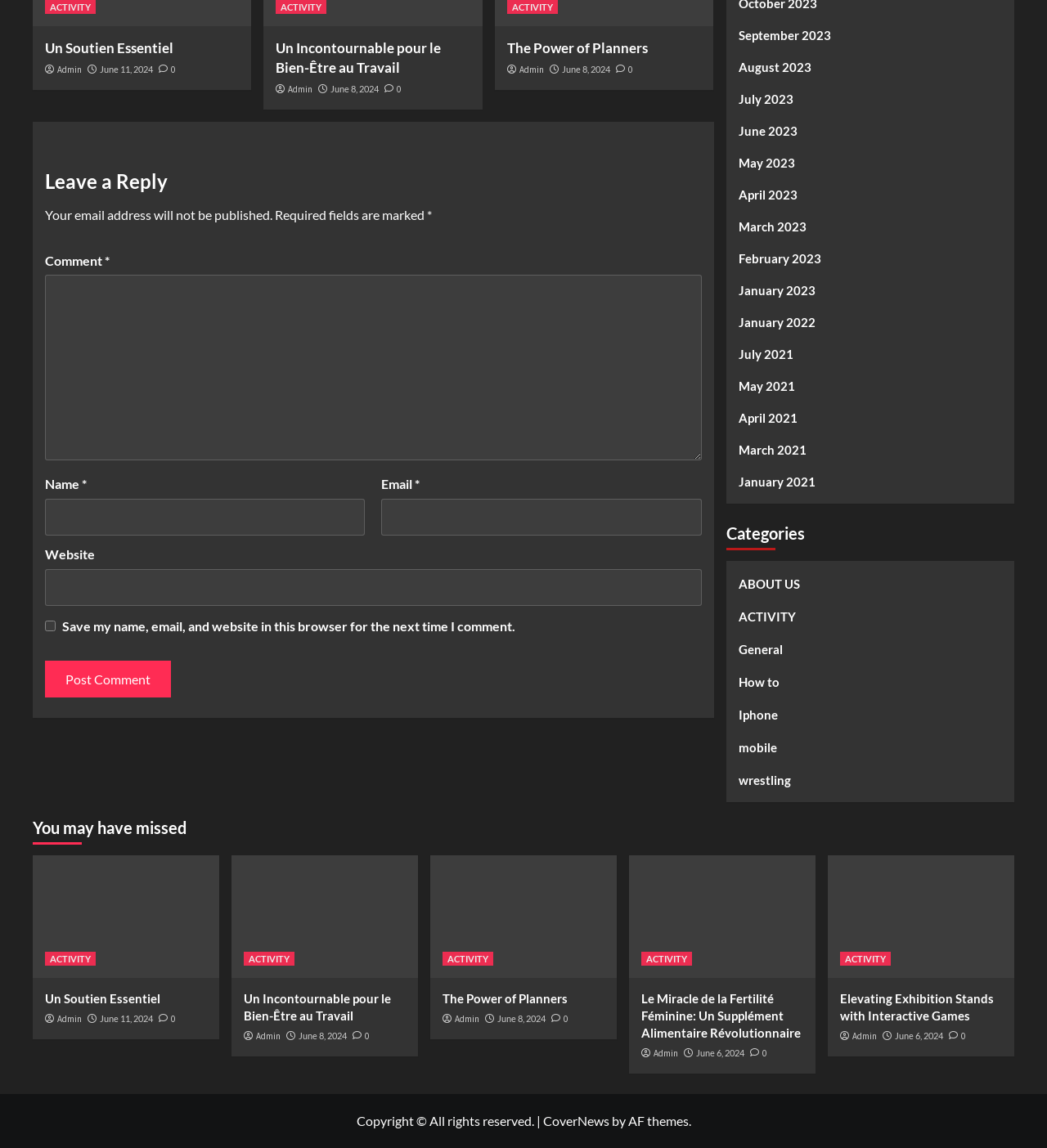How many comment fields are there?
Offer a detailed and full explanation in response to the question.

There are four comment fields: 'Comment', 'Name', 'Email', and 'Website'. These fields are located in the comment section of the webpage.